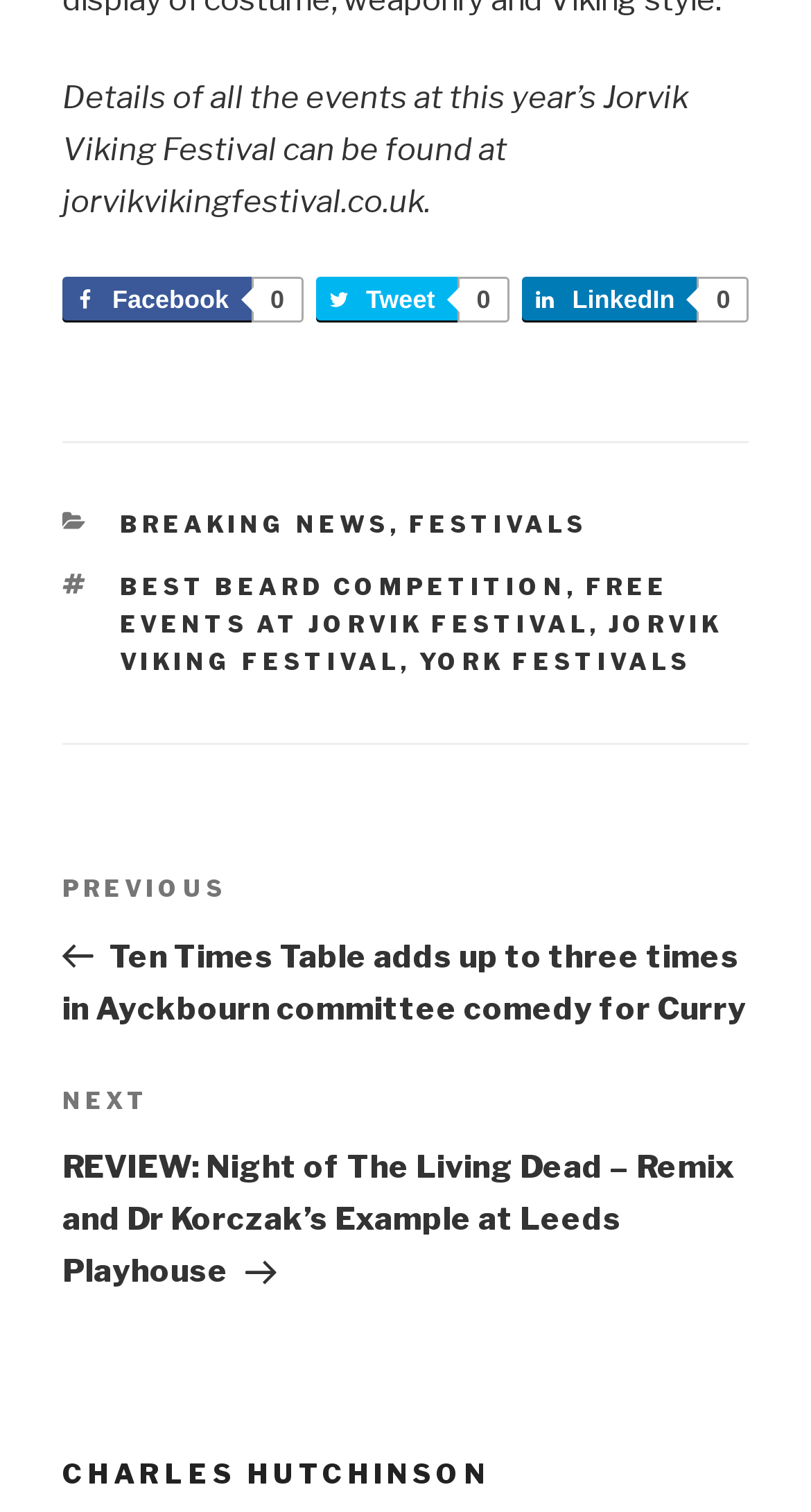Find the bounding box coordinates for the element described here: "Breaking News".

[0.147, 0.338, 0.481, 0.357]